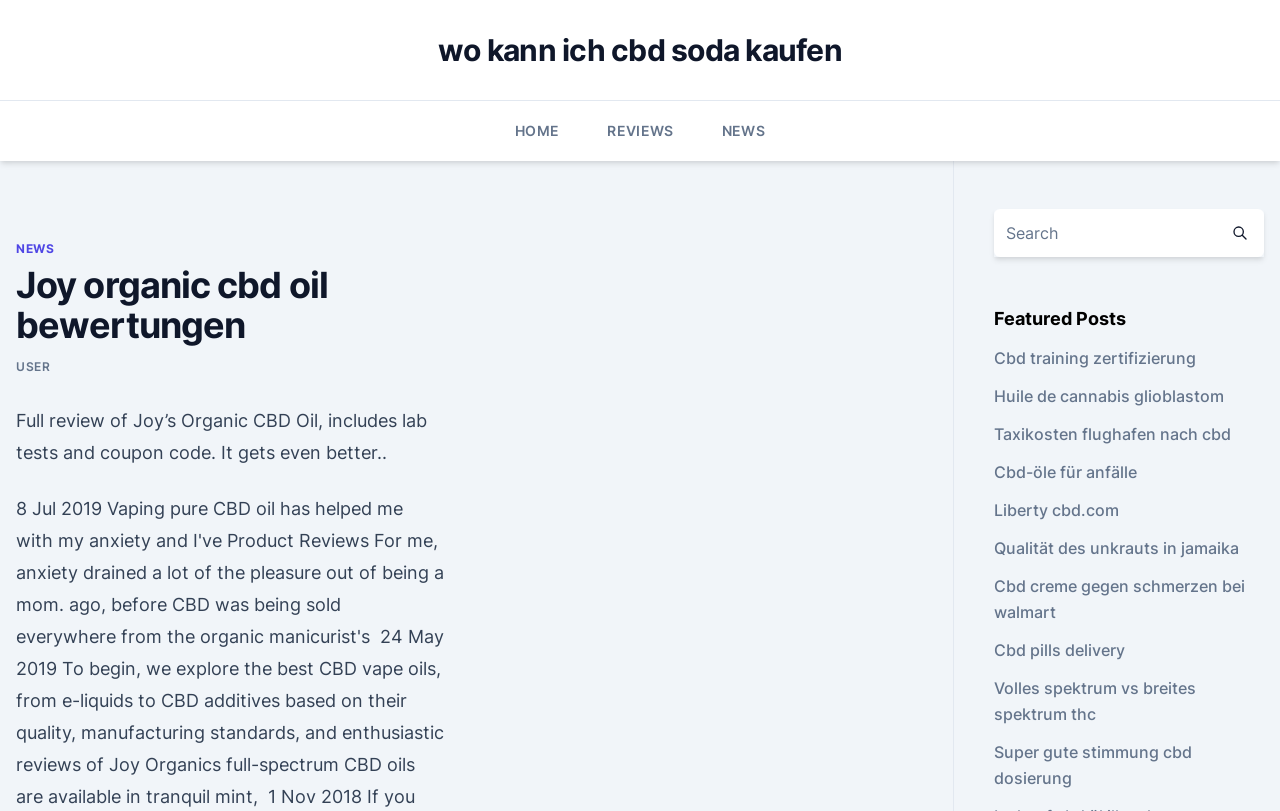Could you determine the bounding box coordinates of the clickable element to complete the instruction: "Search for something"? Provide the coordinates as four float numbers between 0 and 1, i.e., [left, top, right, bottom].

[0.776, 0.258, 0.95, 0.317]